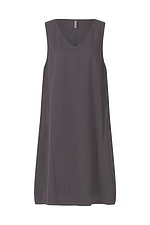Describe the image with as much detail as possible.

This image showcases a chic, sleeveless strap dress in a deep charcoal hue. Designed with a modern aesthetic, it features a flattering V-neckline and an A-line silhouette that enhances movement and femininity. The fabric is made from 100% cotton twill, providing comfort and breathability, making it ideal for layering during the winter months. The absence of additional embellishments emphasizes its simplicity and elegance, allowing it to be easily styled with various outfits. Suitable for both casual and semi-formal occasions, this dress represents a perfect blend of classic tailoring and contemporary style.